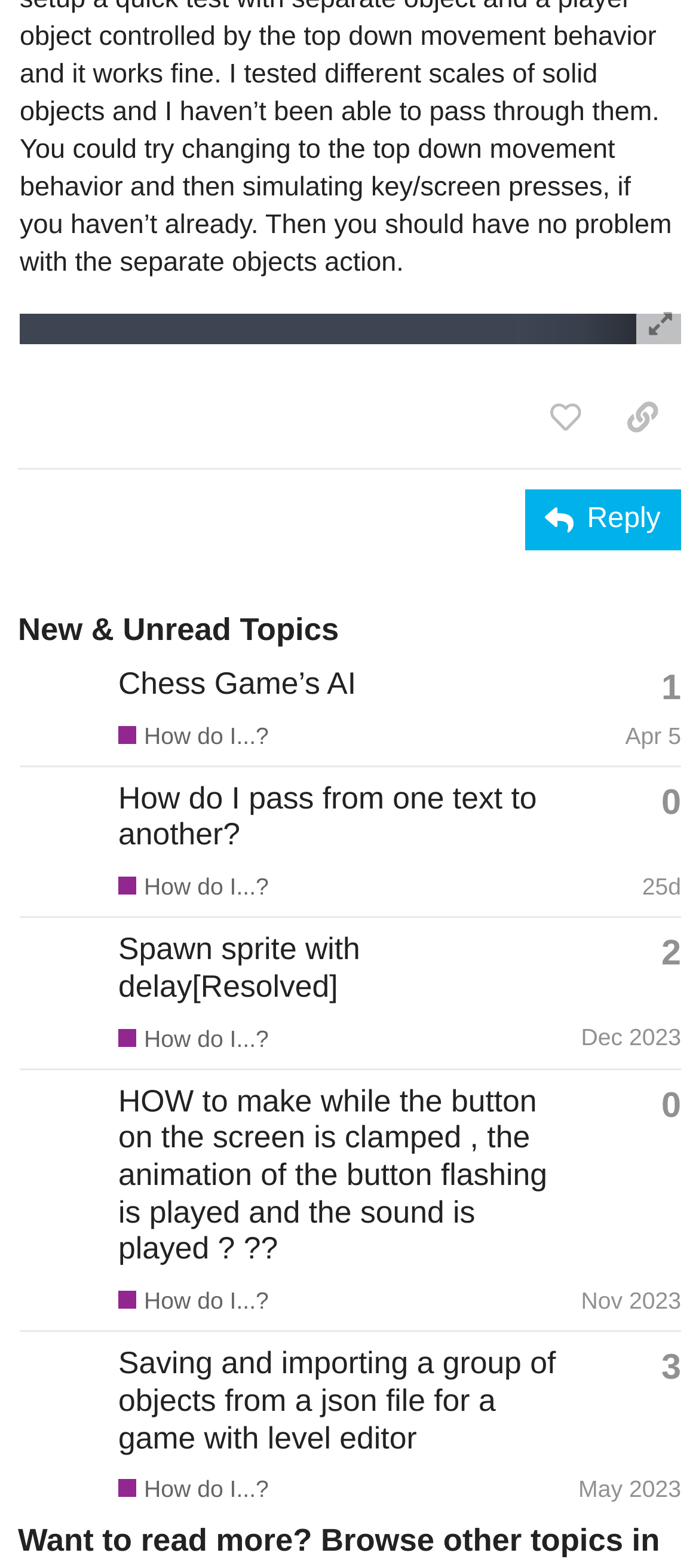Please give a concise answer to this question using a single word or phrase: 
Who is the author of the topic 'Spawn sprite with delay[Resolved]'?

Lelio